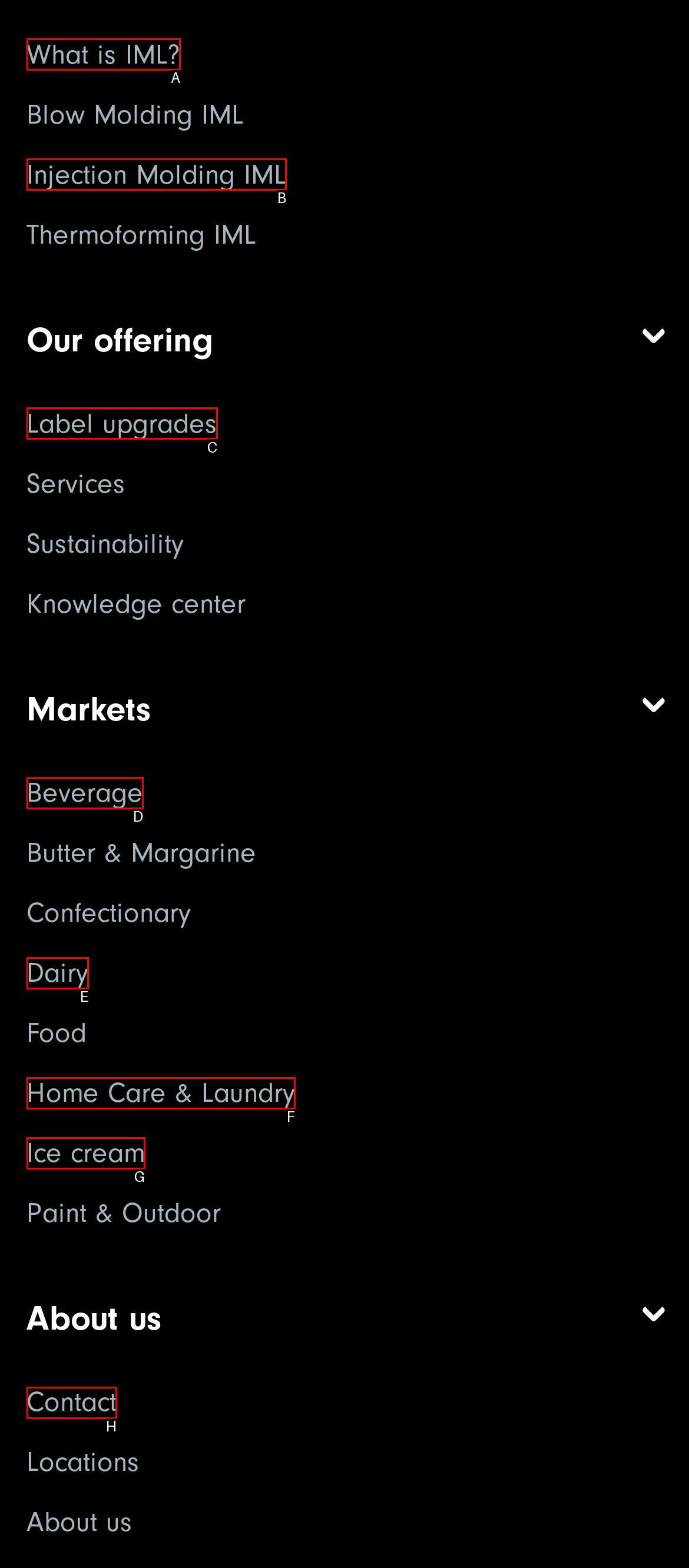Identify the HTML element that corresponds to the following description: Home Care & Laundry Provide the letter of the best matching option.

F